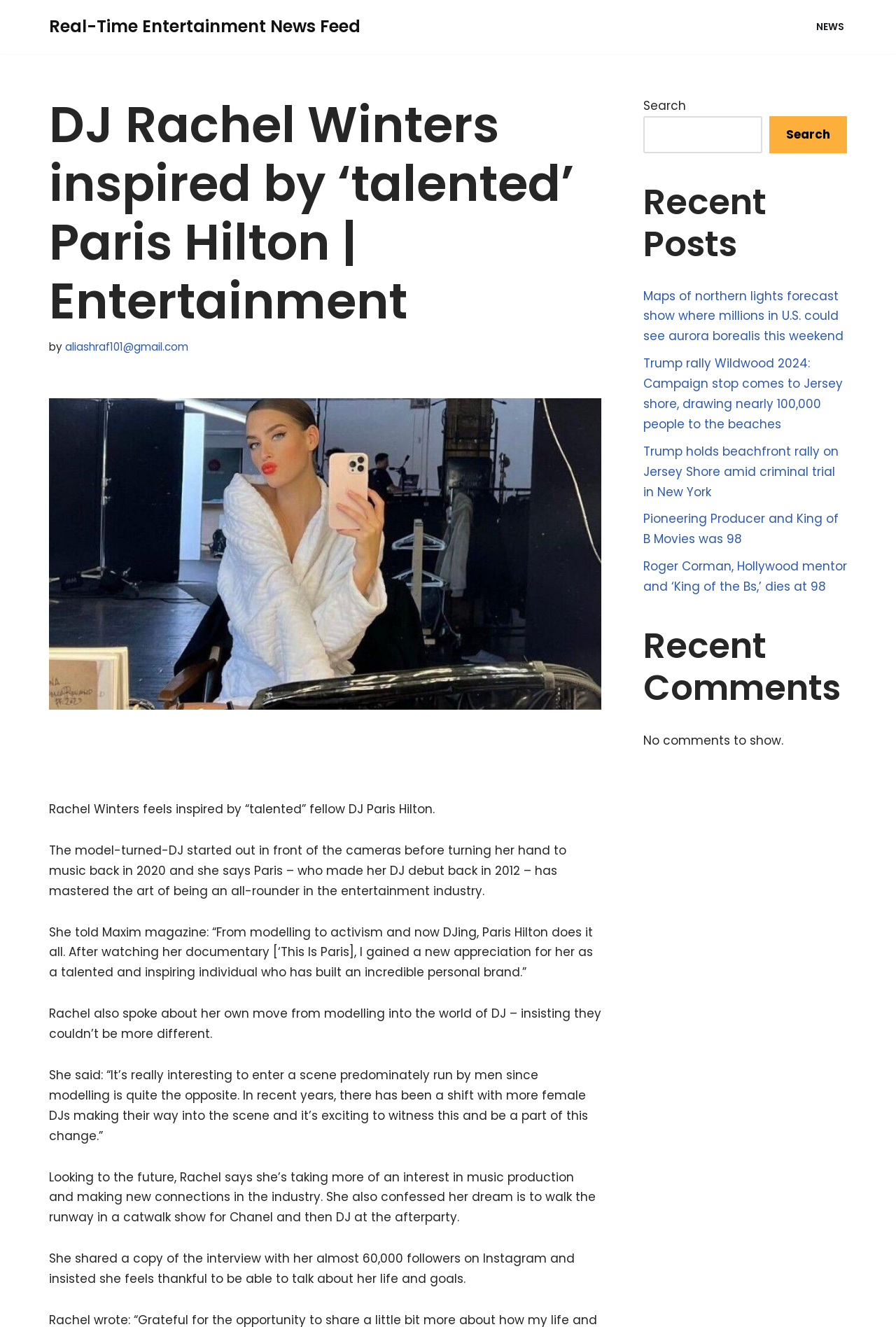Using the information in the image, give a comprehensive answer to the question: 
How many followers does Rachel Winters have on Instagram?

The article mentions that Rachel Winters shared a copy of the interview with her almost 60,000 followers on Instagram and insisted she feels thankful to be able to talk about her life and goals.